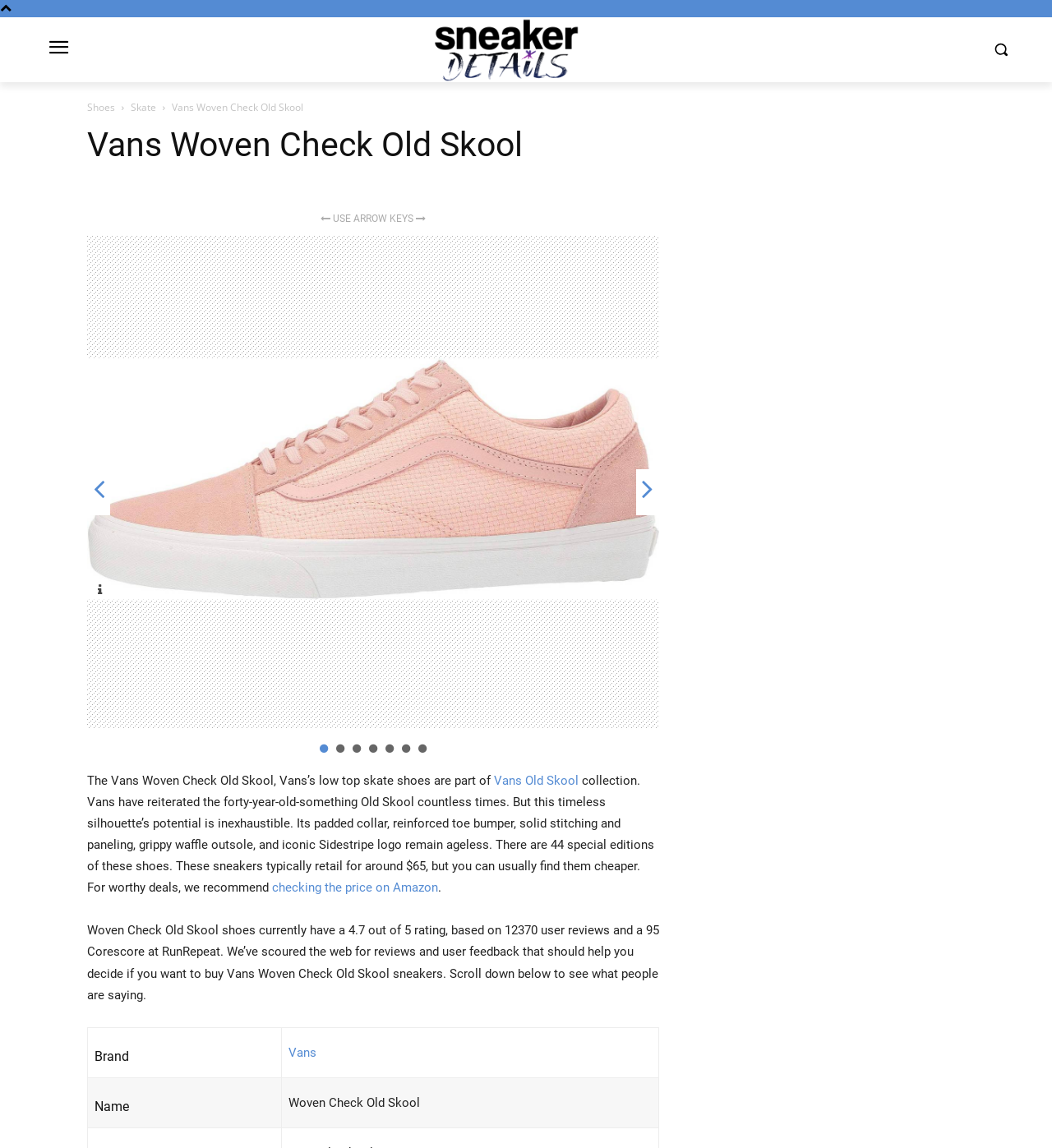Create an elaborate caption for the webpage.

The webpage is about Vans Woven Check Old Skool shoes, providing reviews and reasons to buy them. At the top left, there is a logo link, accompanied by a small image. On the top right, there is a search button with a small icon. Below the logo, there are three links: "Shoes", "Skate", and the title "Vans Woven Check Old Skool" in a larger font.

The main content starts with a heading "Vans Woven Check Old Skool" and a brief description of the shoes. There is a call-to-action to use arrow keys, and a live region with an image and a link. Below this, there are several links to navigate through the content.

The main text describes the features and characteristics of the Vans Woven Check Old Skool shoes, including their price, ratings, and user reviews. There is a link to check the price on Amazon and a section that summarizes user feedback, stating that the shoes have a 4.7 out of 5 rating based on 12,370 user reviews.

Further down, there is a table with two rows, each containing two columns. The first row has headers "Brand" and "Vans", and the second row has headers "Name" and "Woven Check Old Skool". The table appears to be a summary of the shoe's details.

On the right side of the page, there is a complementary section that spans the entire height of the page, but its content is not immediately clear.